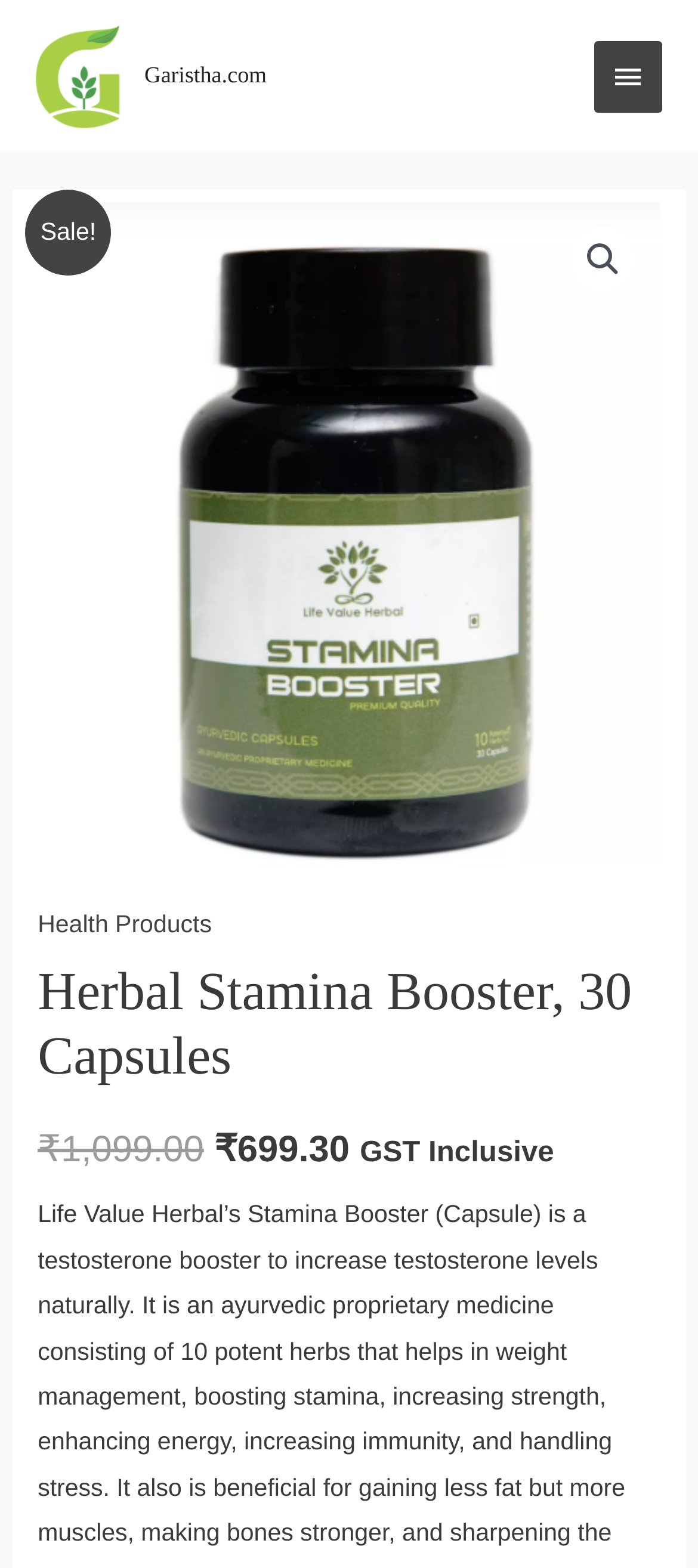Based on the element description: "Main Menu", identify the bounding box coordinates for this UI element. The coordinates must be four float numbers between 0 and 1, listed as [left, top, right, bottom].

[0.851, 0.026, 0.949, 0.072]